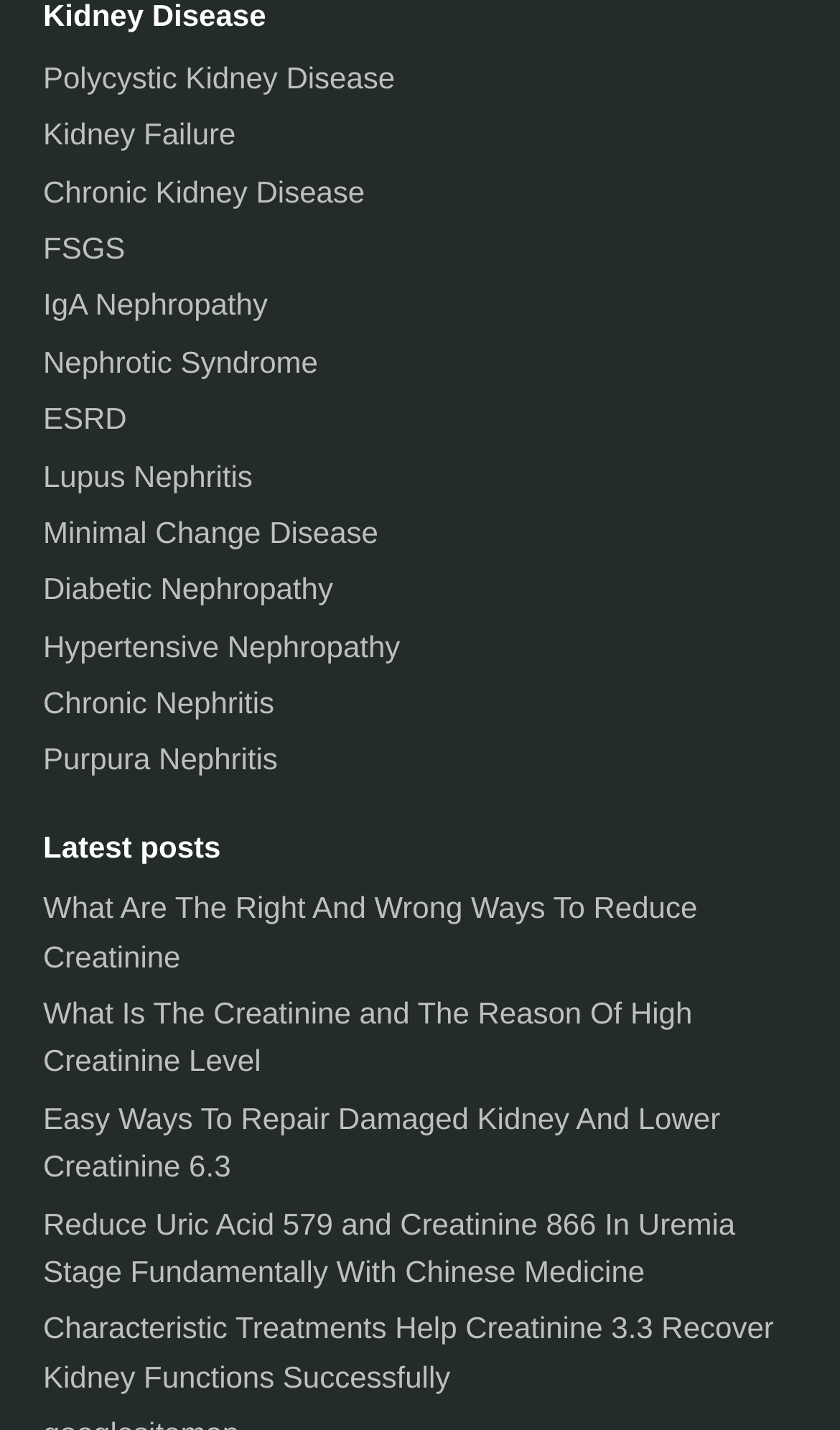Indicate the bounding box coordinates of the clickable region to achieve the following instruction: "Log in."

None